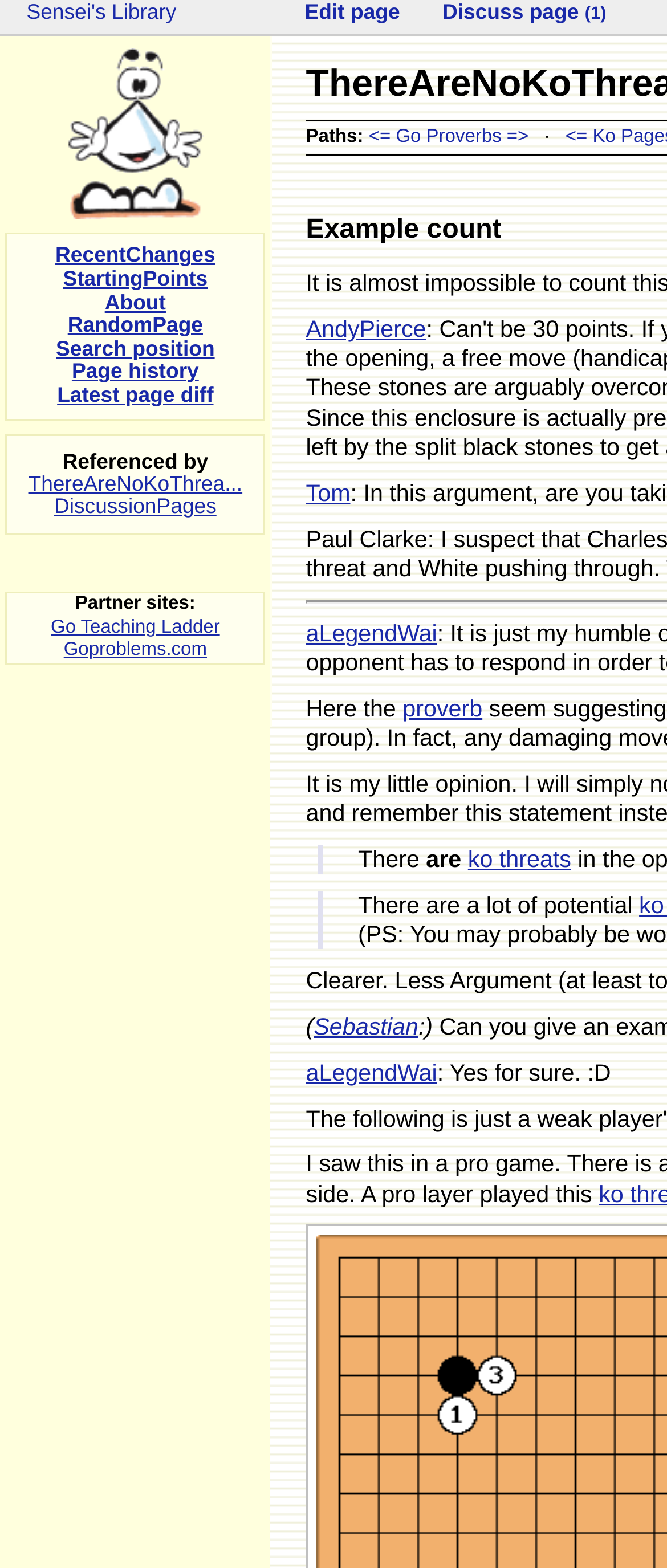Please determine the bounding box coordinates of the element to click on in order to accomplish the following task: "Go to Go Proverbs". Ensure the coordinates are four float numbers ranging from 0 to 1, i.e., [left, top, right, bottom].

[0.594, 0.08, 0.752, 0.093]